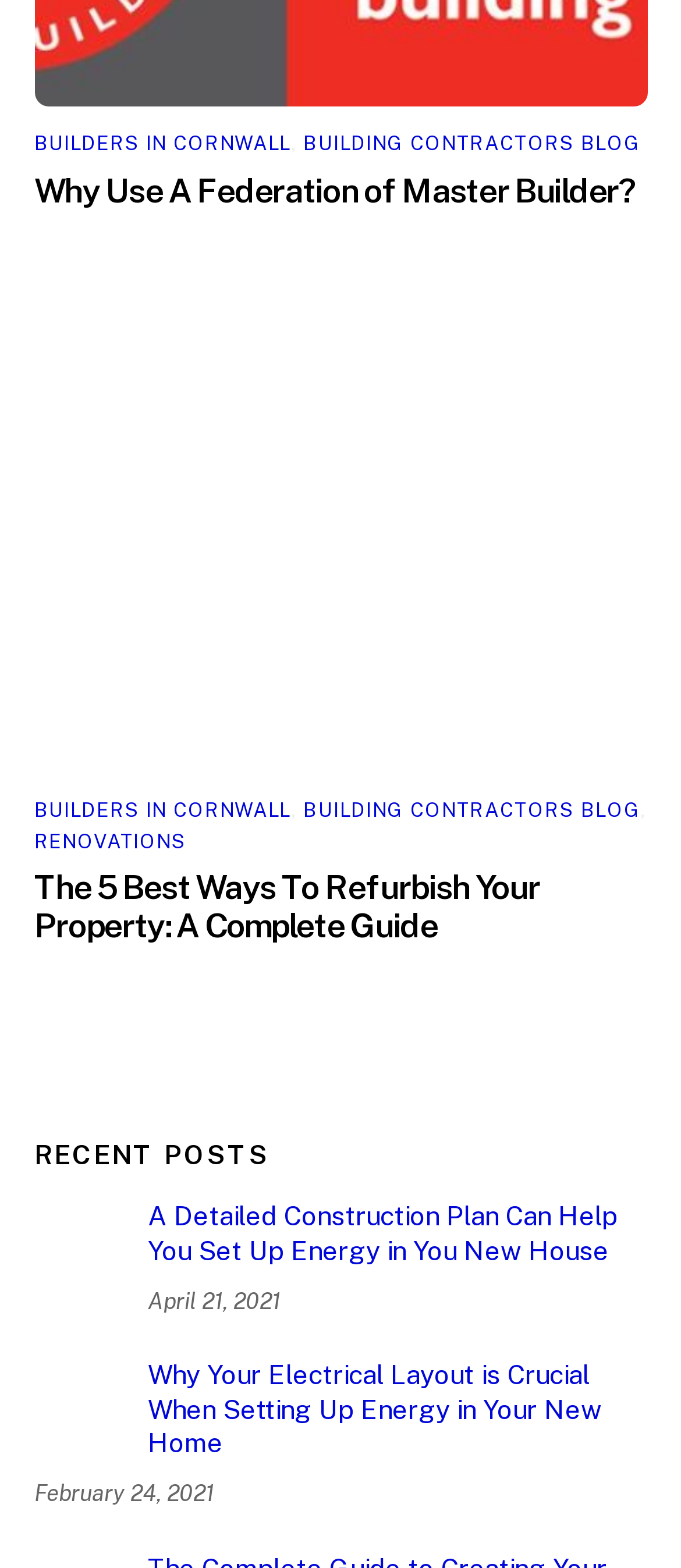What is the date of the first recent post?
Answer the question with as much detail as possible.

The date of the first recent post is 'April 21, 2021', which is mentioned in the StaticText element next to the image 'Cornwall Builder SEO'.